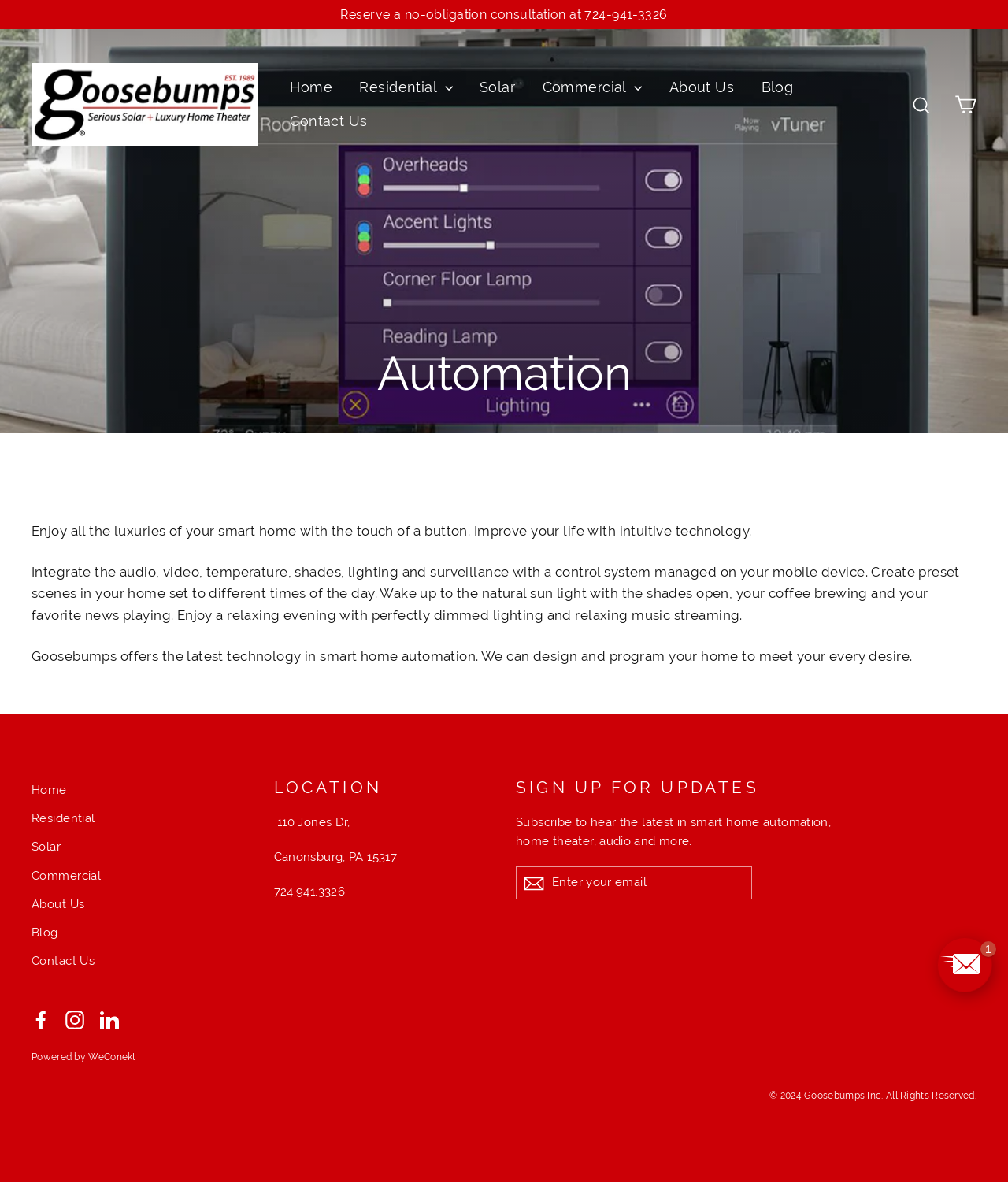Use a single word or phrase to answer the question:
What is the purpose of the textbox?

Enter email